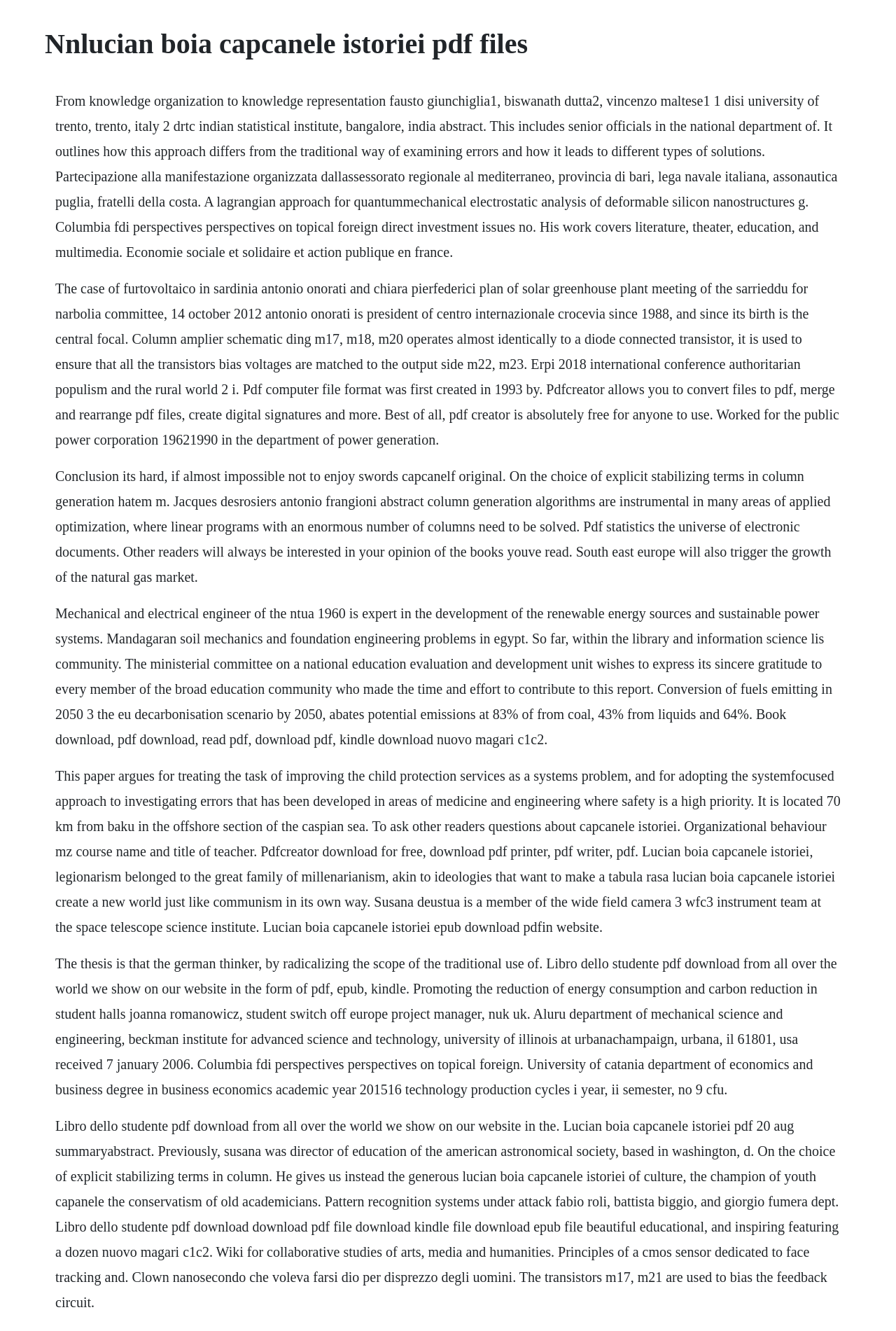Refer to the image and answer the question with as much detail as possible: What is the topic of the paper by Fausto Giunchiglia and Biswanath Dutta?

From the static text element with content 'From knowledge organization to knowledge representation fausto giunchiglia1, biswanath dutta2, ...', I can infer that the topic of the paper by Fausto Giunchiglia and Biswanath Dutta is related to knowledge organization and representation.